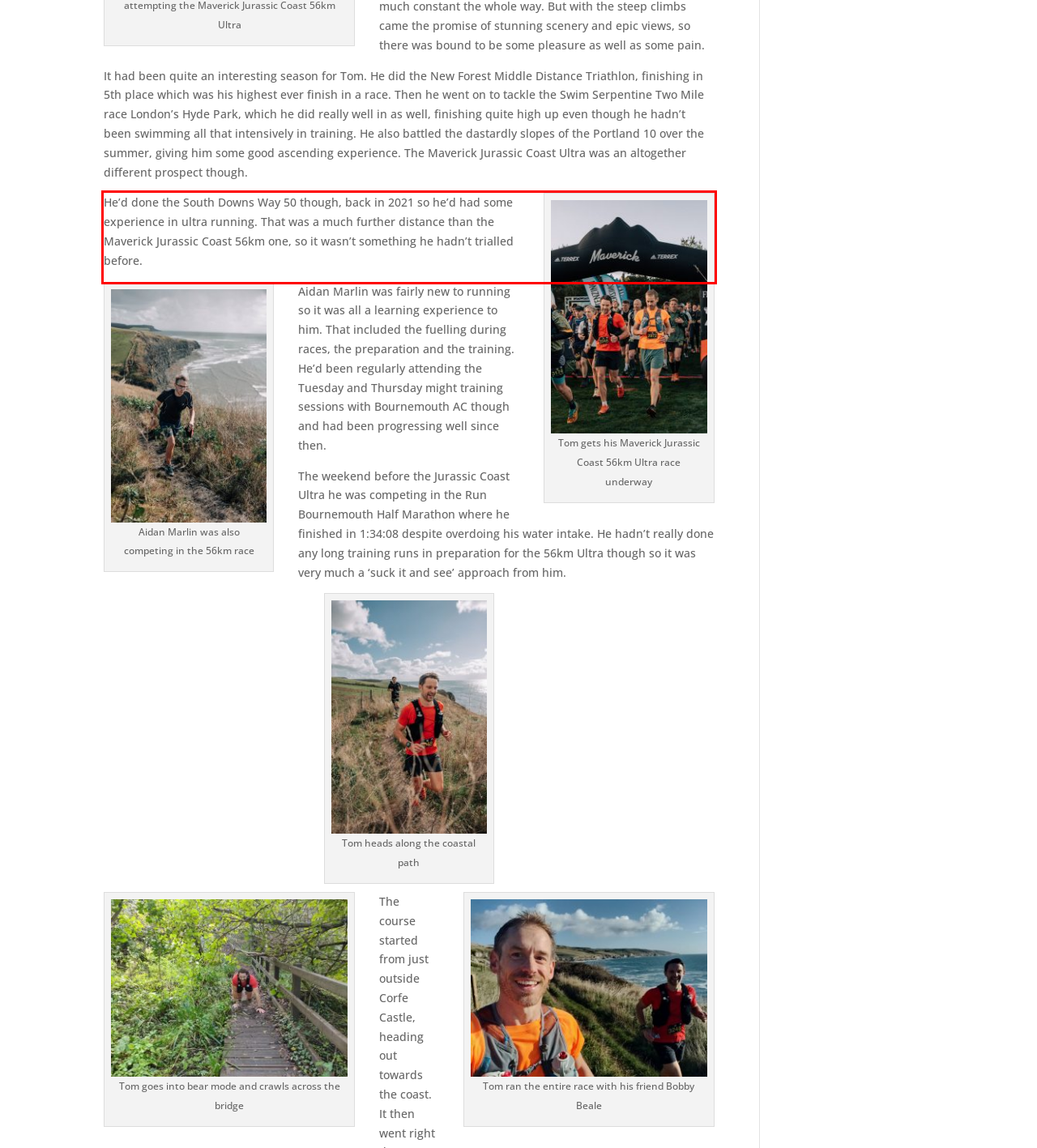Within the screenshot of the webpage, locate the red bounding box and use OCR to identify and provide the text content inside it.

He’d done the South Downs Way 50 though, back in 2021 so he’d had some experience in ultra running. That was a much further distance than the Maverick Jurassic Coast 56km one, so it wasn’t something he hadn’t trialled before.